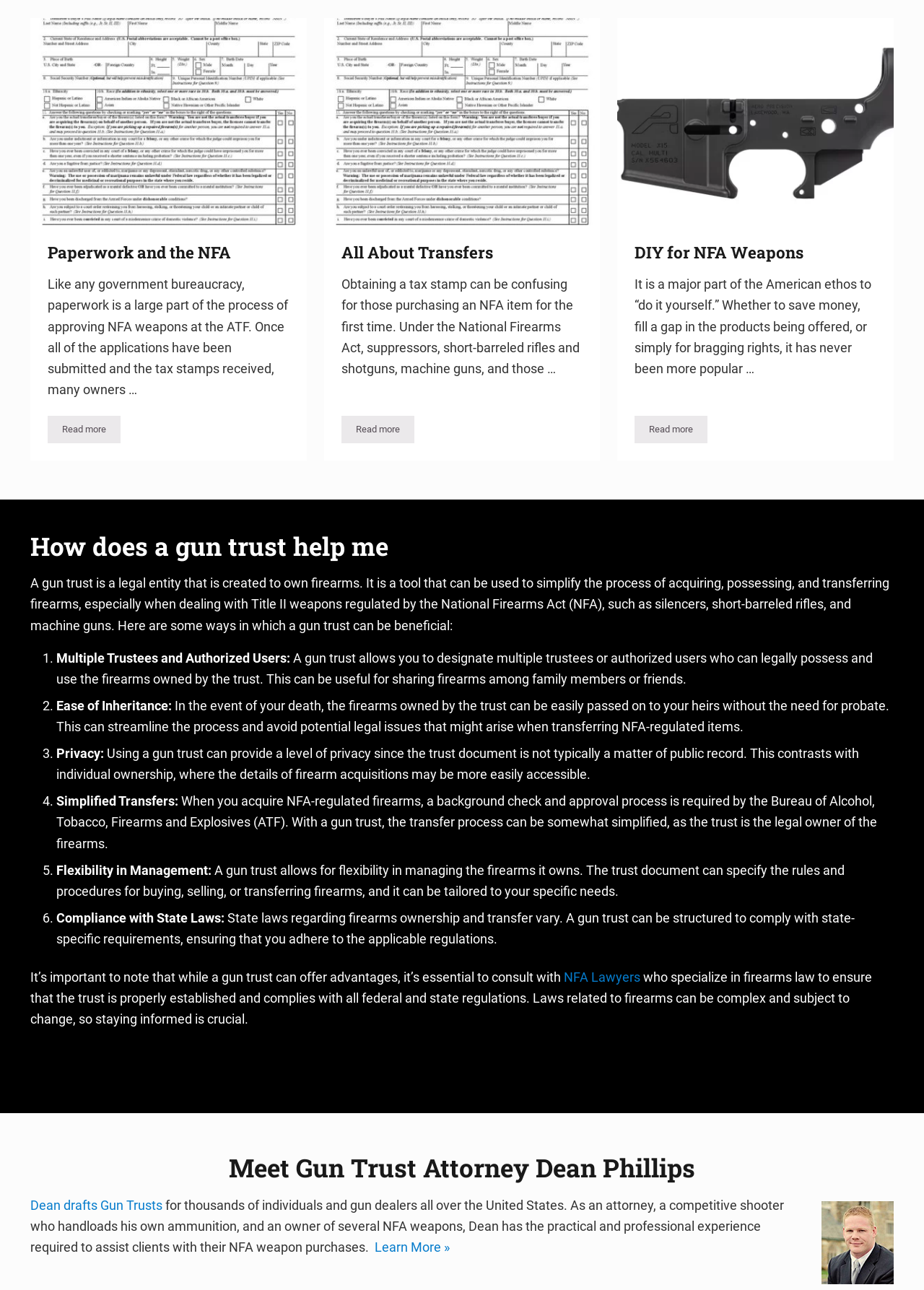What is the purpose of a gun trust?
Answer briefly with a single word or phrase based on the image.

To own firearms